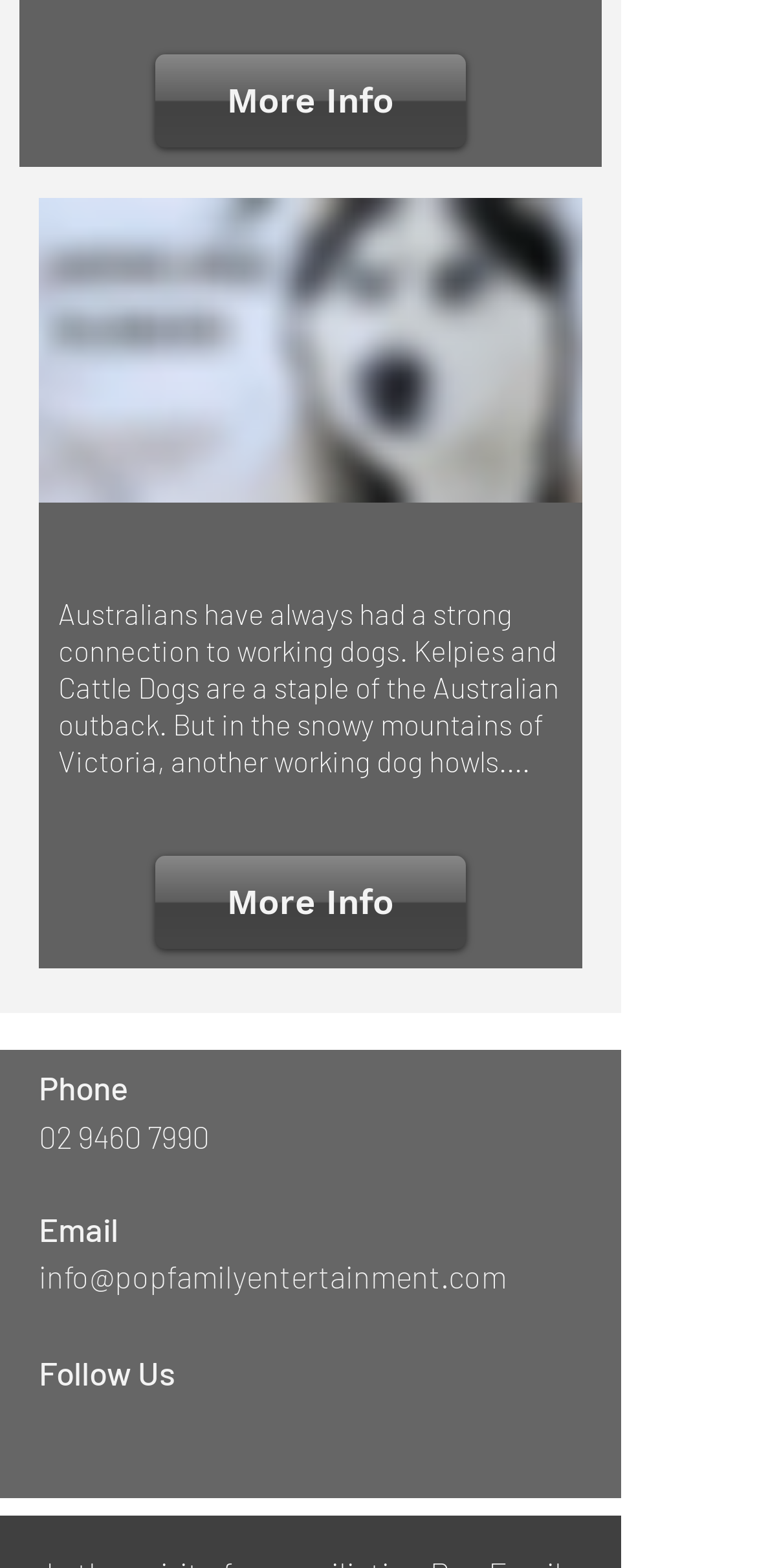What type of file is linked in the main content?
Provide an in-depth and detailed answer to the question.

The main content of the webpage links to an image file, specifically a screenshot, which is indicated by the '.pn' extension in the file name 'Screen Shot 2021-05-06 at 11.00.46 am.pn'.